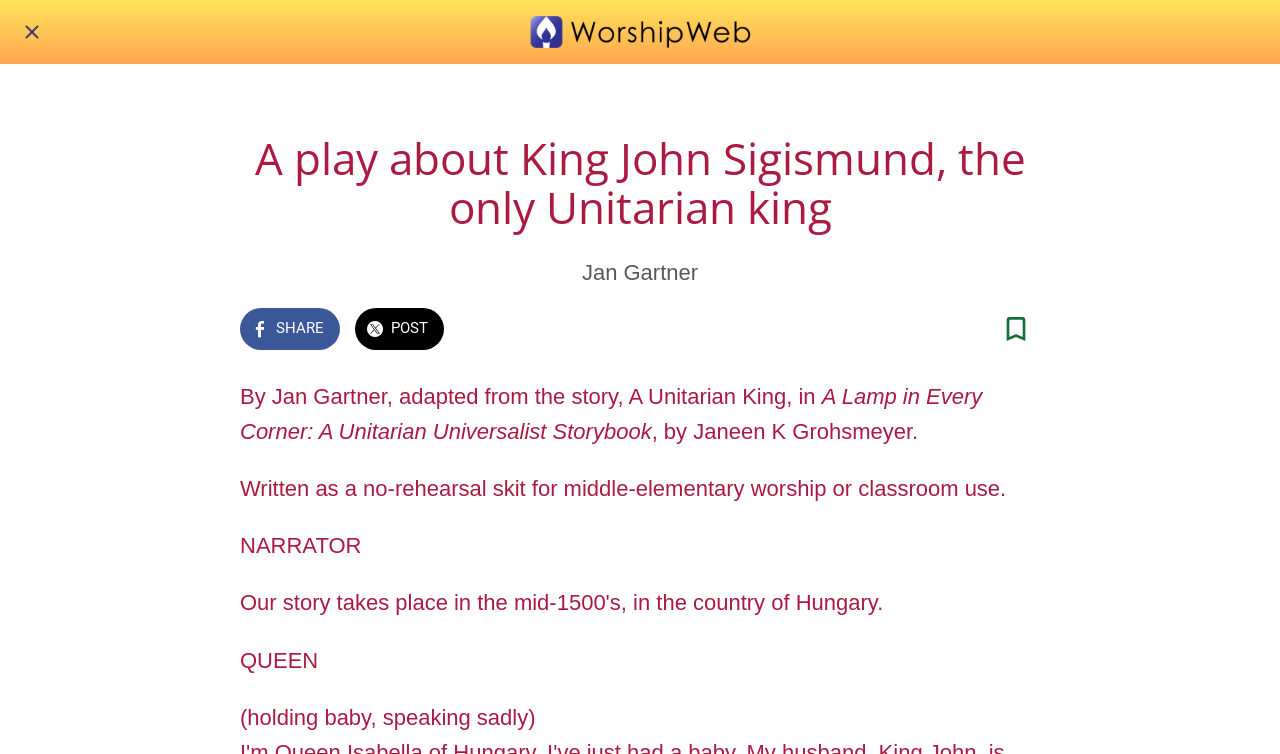What is the text of the webpage's headline?

A play about King John Sigismund, the only Unitarian king